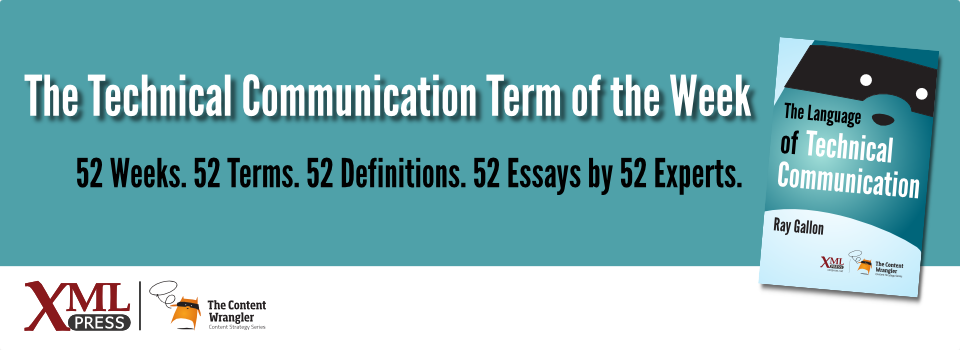How many terms are explored in this resource?
Using the information from the image, answer the question thoroughly.

The format outlined in the banner states '52 Weeks. 52 Terms. 52 Definitions. 52 Essays by 52 Experts', indicating that 52 terms are explored in this comprehensive resource for those in the field of technical communication.